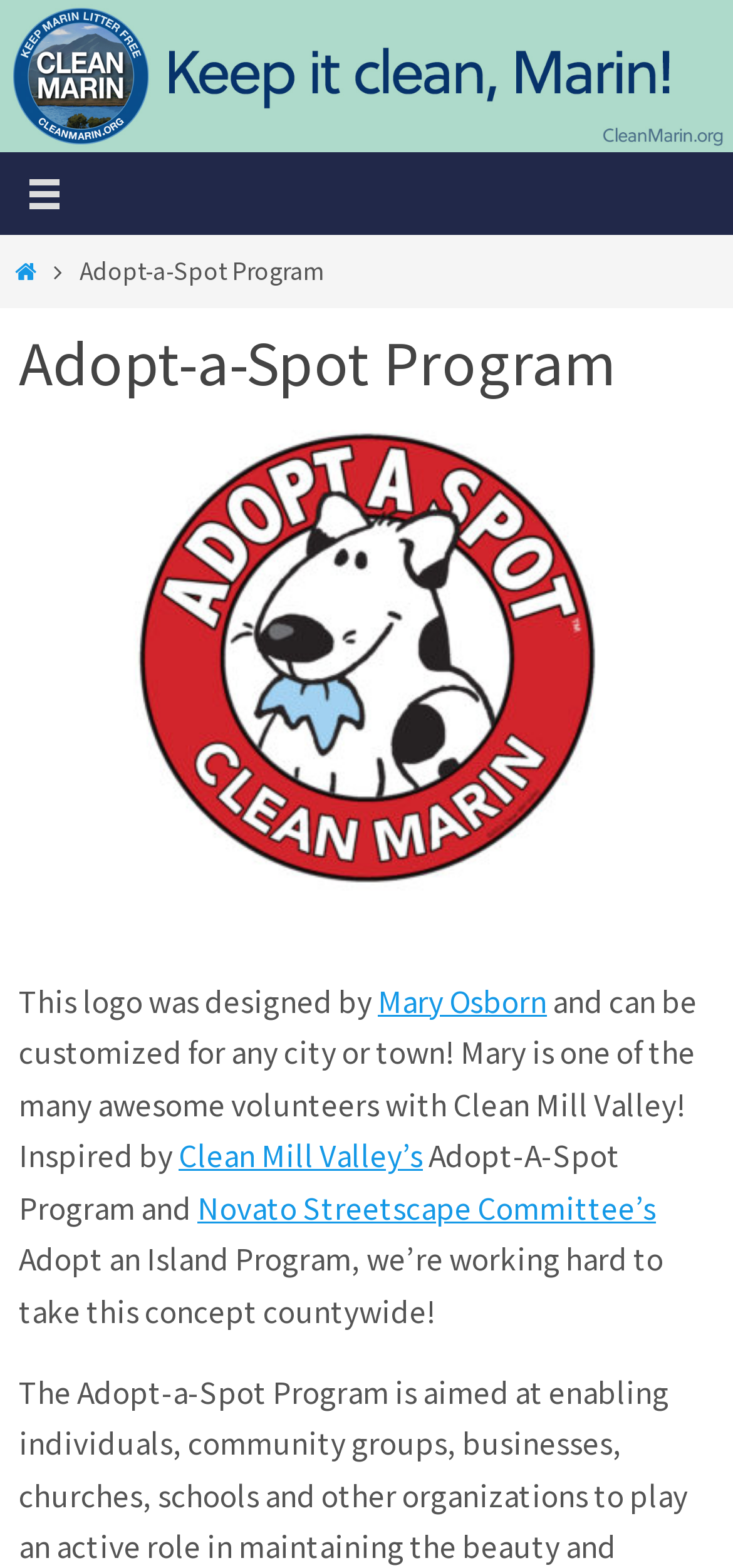Please determine the bounding box coordinates for the element with the description: "Mary Osborn".

[0.515, 0.624, 0.746, 0.651]